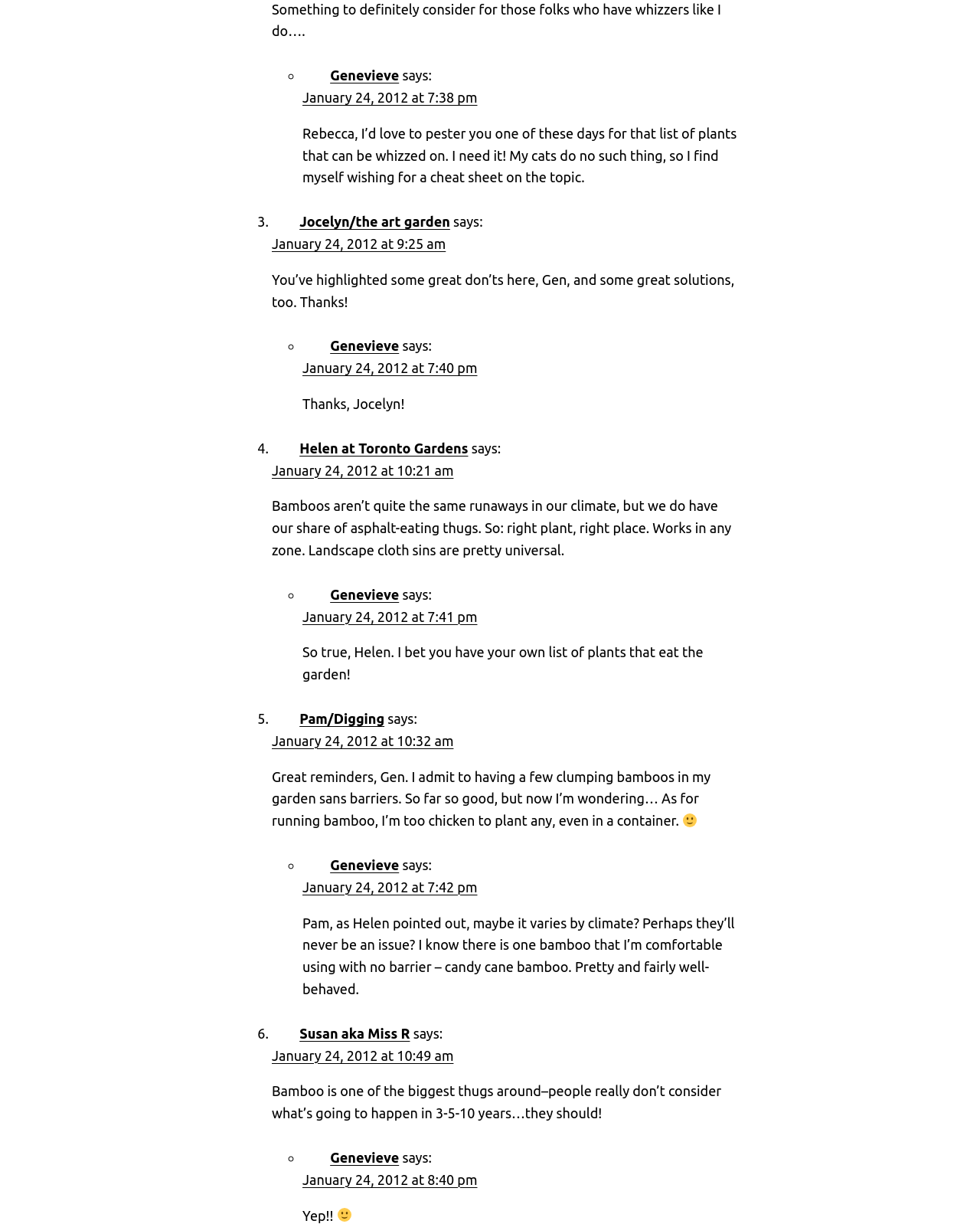Please find the bounding box coordinates (top-left x, top-left y, bottom-right x, bottom-right y) in the screenshot for the UI element described as follows: Genevieve

[0.337, 0.939, 0.407, 0.952]